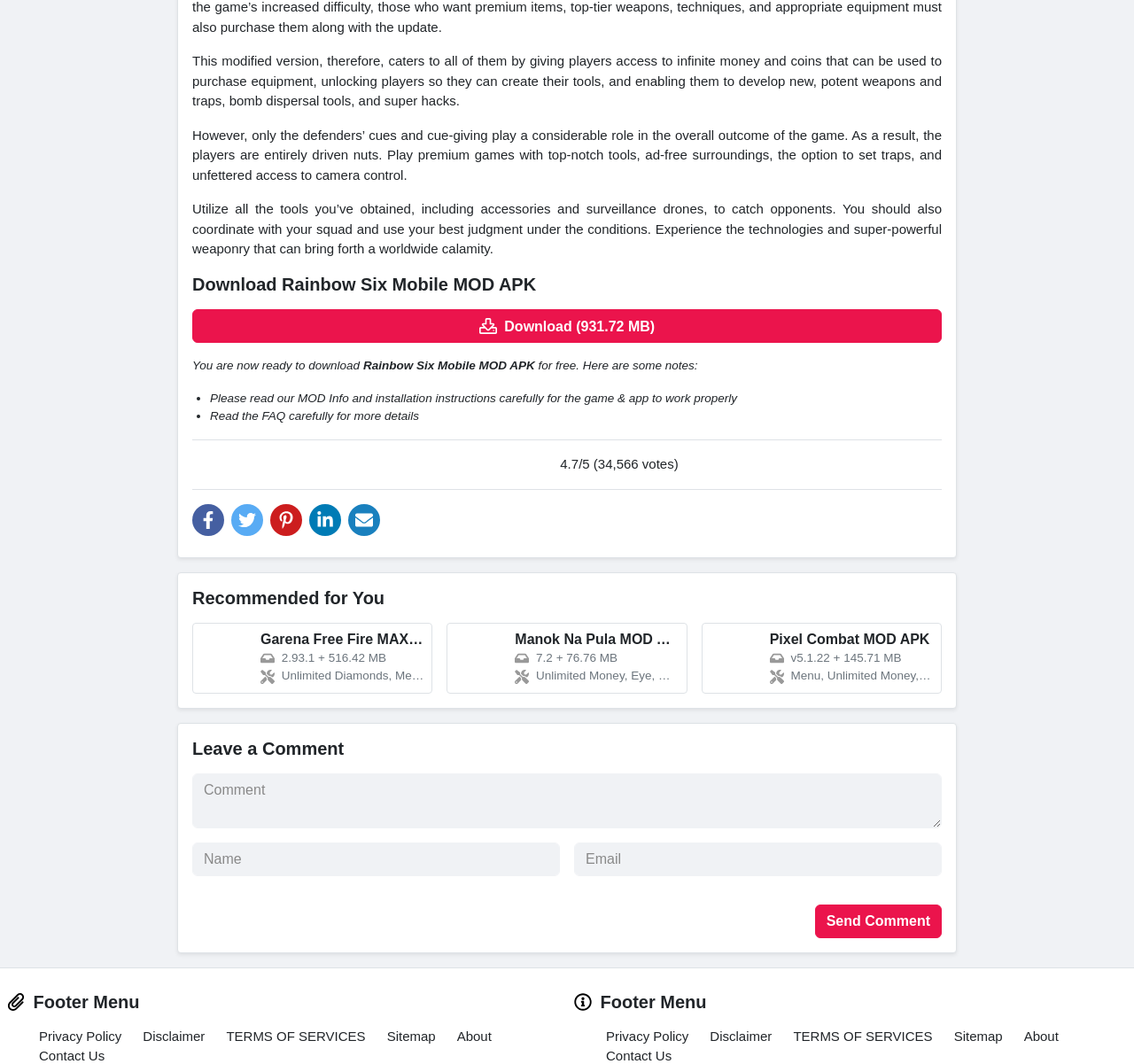What is the rating of the game?
Using the information from the image, provide a comprehensive answer to the question.

The rating of the game can be found in the text '4.7/5 (34,566 votes)' which is a static text on the webpage.